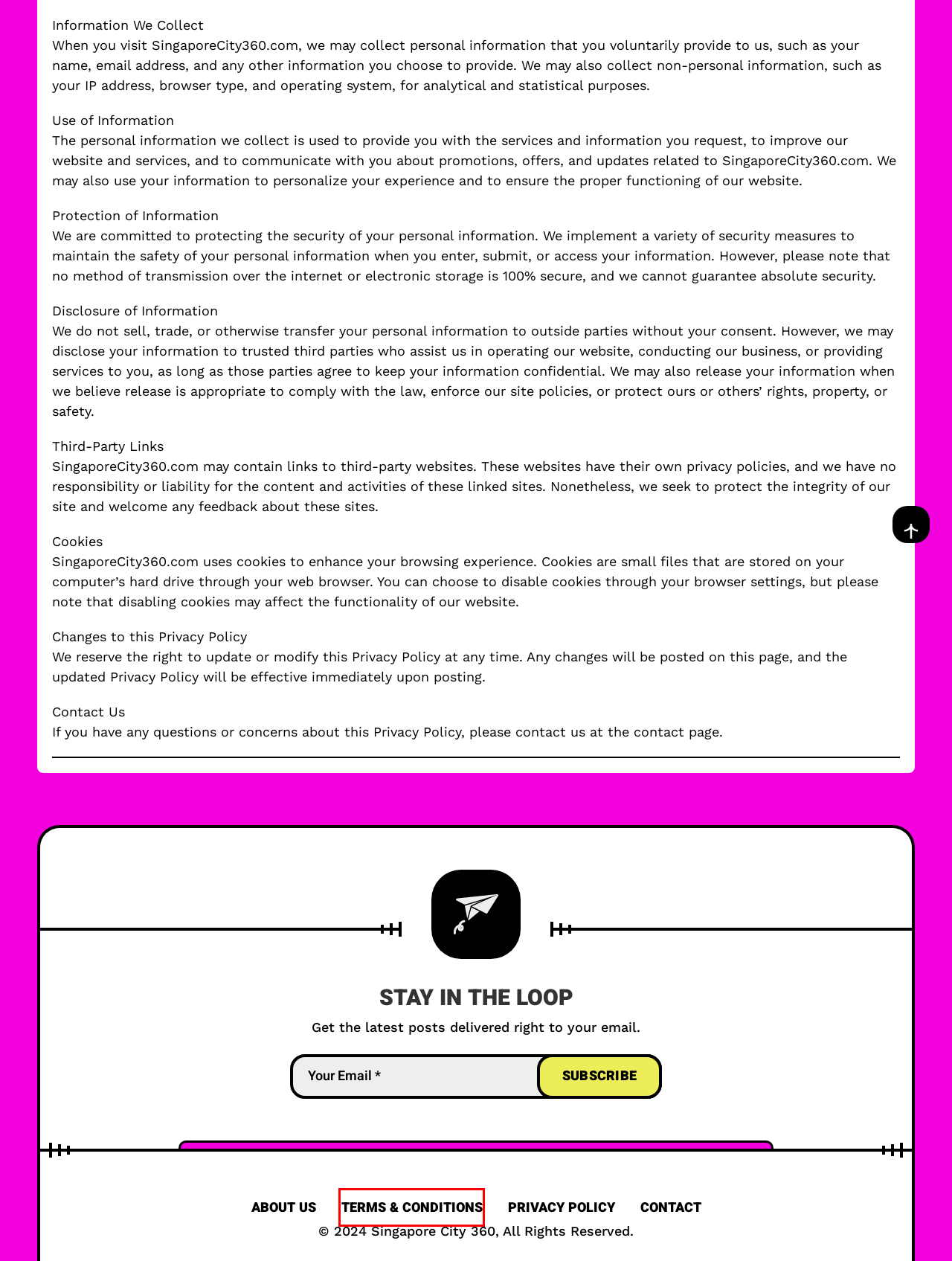Look at the given screenshot of a webpage with a red rectangle bounding box around a UI element. Pick the description that best matches the new webpage after clicking the element highlighted. The descriptions are:
A. Accomodations - Discover Singapore's Delights with SingaporeCity360 - Your Insider Guide
B. Terms and Conditions - Discover Singapore's Delights with SingaporeCity360 - Your Insider Guide
C. Things To Do - Discover Singapore's Delights with SingaporeCity360 - Your Insider Guide
D. Just In - Discover Singapore's Delights with SingaporeCity360 - Your Insider Guide
E. Insta Spots - Discover Singapore's Delights with SingaporeCity360 - Your Insider Guide
F. Homepage - Singapore City 360 (Ultimate Lifestyle Site)
G. Travel Guide - Discover Singapore's Delights with SingaporeCity360 - Your Insider Guide
H. About Us - Discover Singapore's Delights with SingaporeCity360 - Your Insider Guide

B